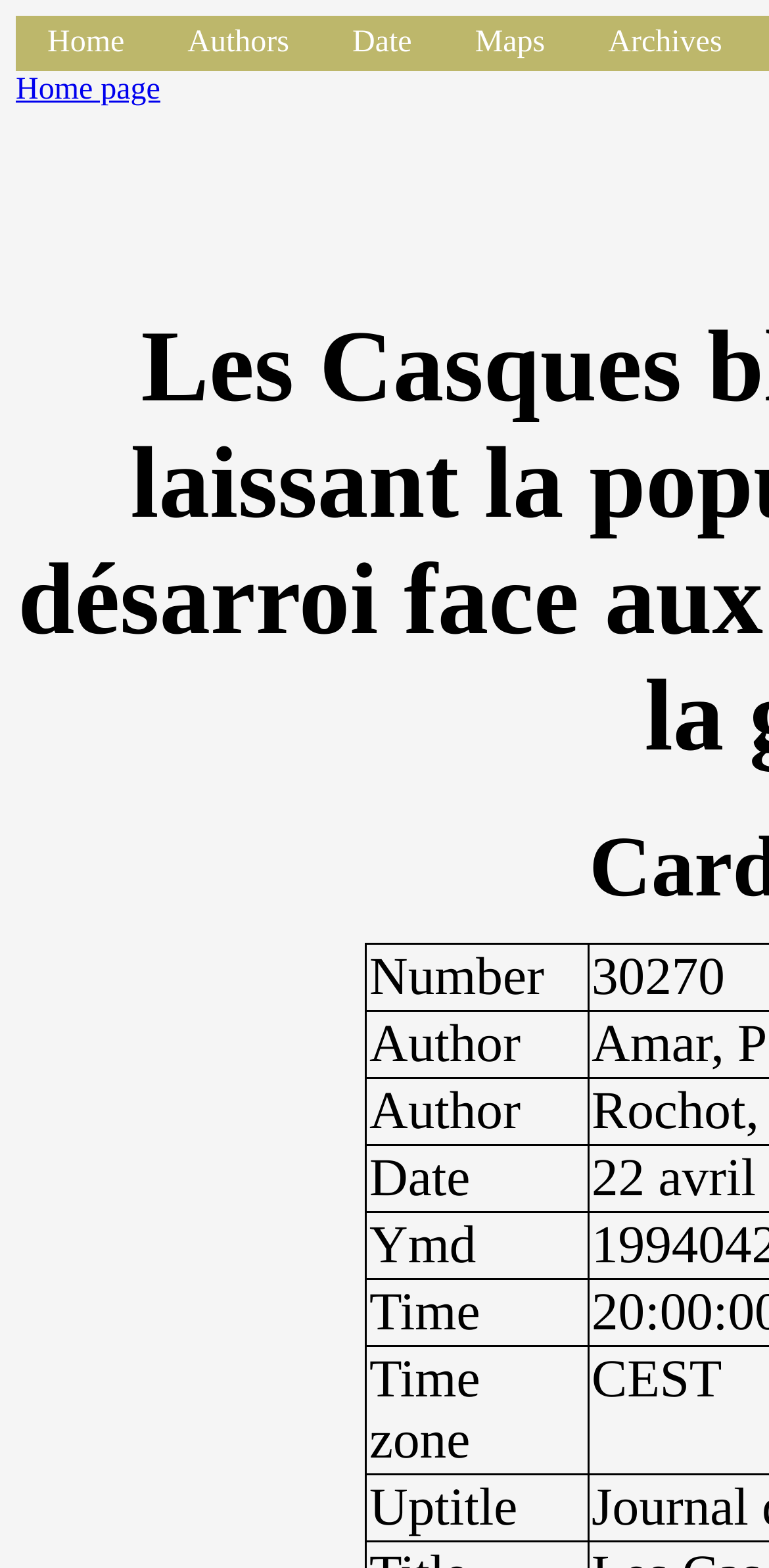Given the description "Maps", provide the bounding box coordinates of the corresponding UI element.

[0.577, 0.01, 0.75, 0.045]